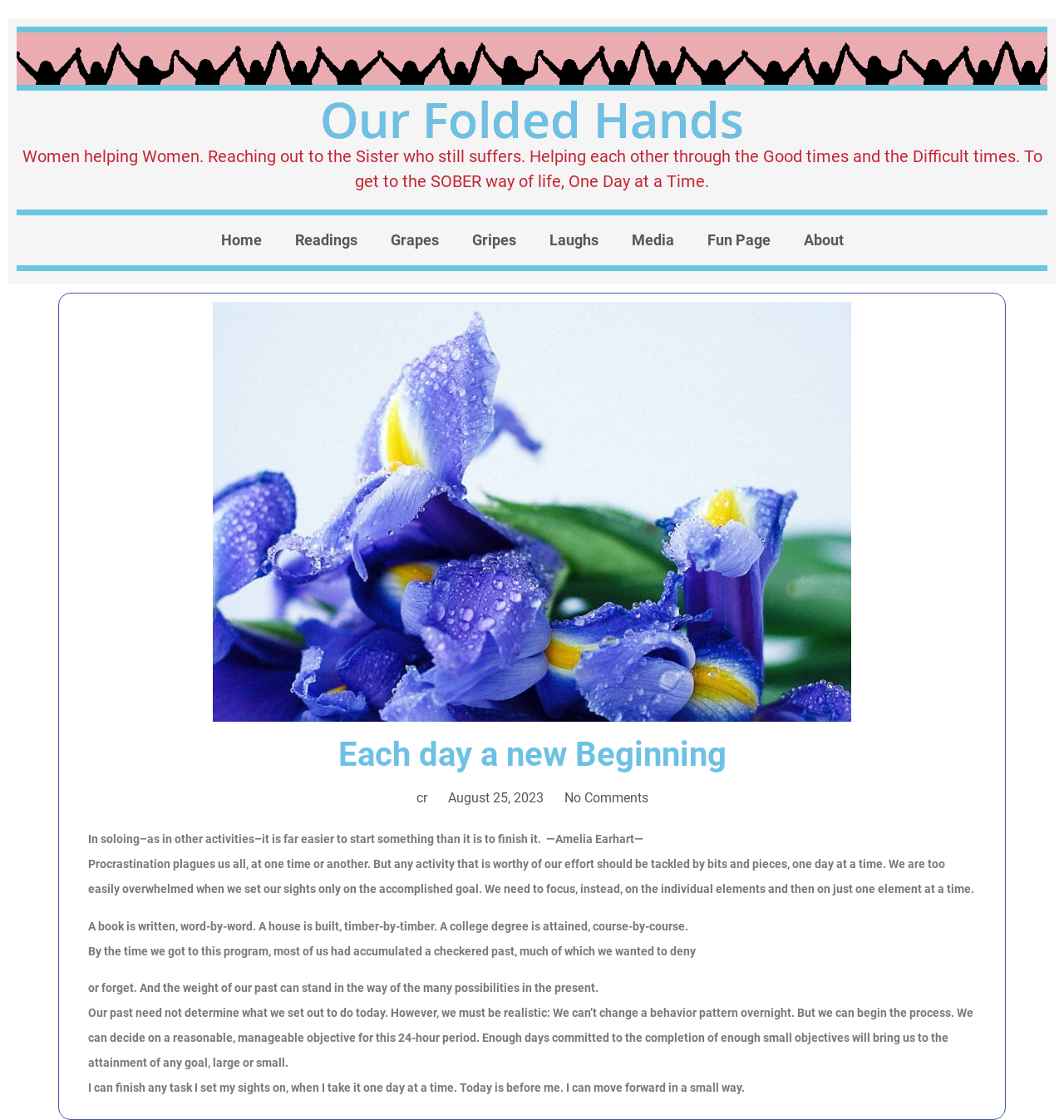Identify the bounding box coordinates of the element to click to follow this instruction: 'Explore the 'Fun Page''. Ensure the coordinates are four float values between 0 and 1, provided as [left, top, right, bottom].

[0.649, 0.198, 0.739, 0.232]